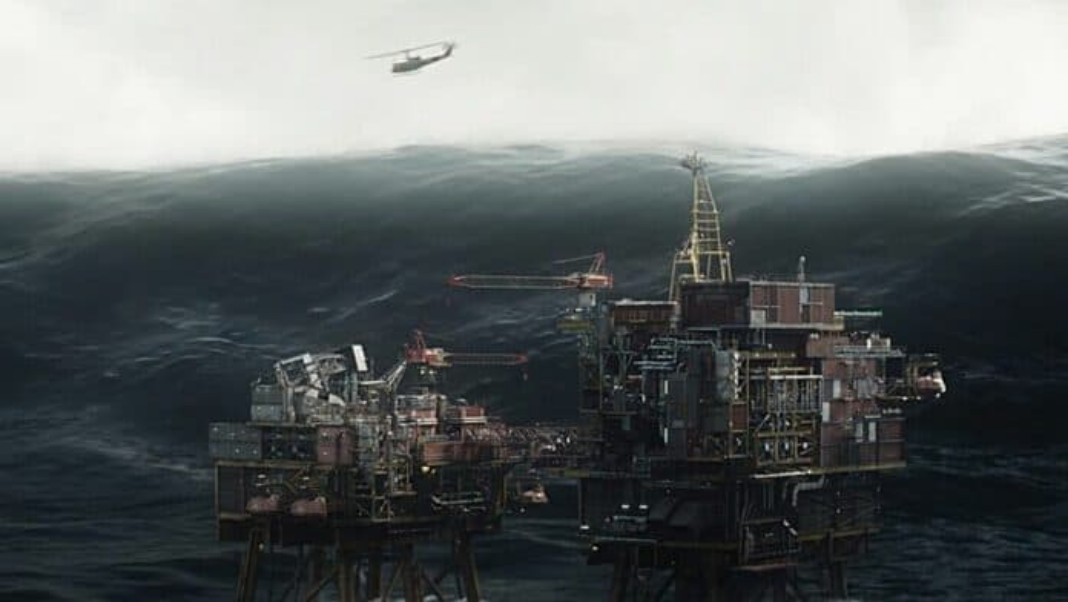Illustrate the scene in the image with a detailed description.

The image captures a dramatic scene from the series "The Rig," featuring an offshore oil drilling platform poised against a backdrop of towering waves, indicative of impending danger. A helicopter hovers above the platform, adding a sense of urgency and action. The ominous sea, with its dark, swirling waters, emphasizes the perilous situation the crew faces as they contend with a potential seismic event reminiscent of the historical Storegga Slide. The juxtaposition of humanity’s technological endeavors against the formidable forces of nature creates a stark tension, reflecting the show's themes of survival and exploration amidst chaos. This visual serves as a pivotal moment, urging viewers to consider the consequences of their actions in the face of nature's wrath. Image source: Prime Video.